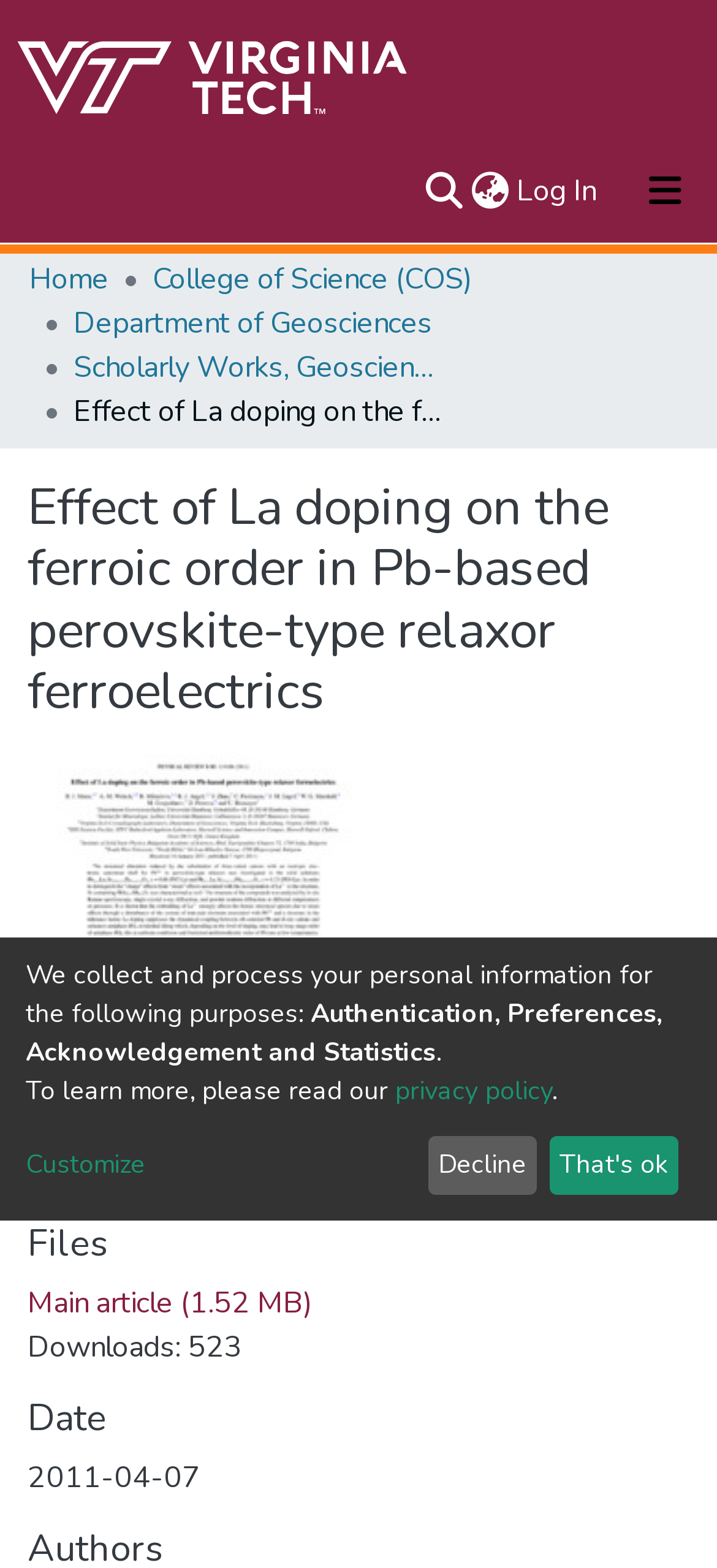Please specify the bounding box coordinates for the clickable region that will help you carry out the instruction: "Search for something".

[0.574, 0.098, 0.651, 0.143]